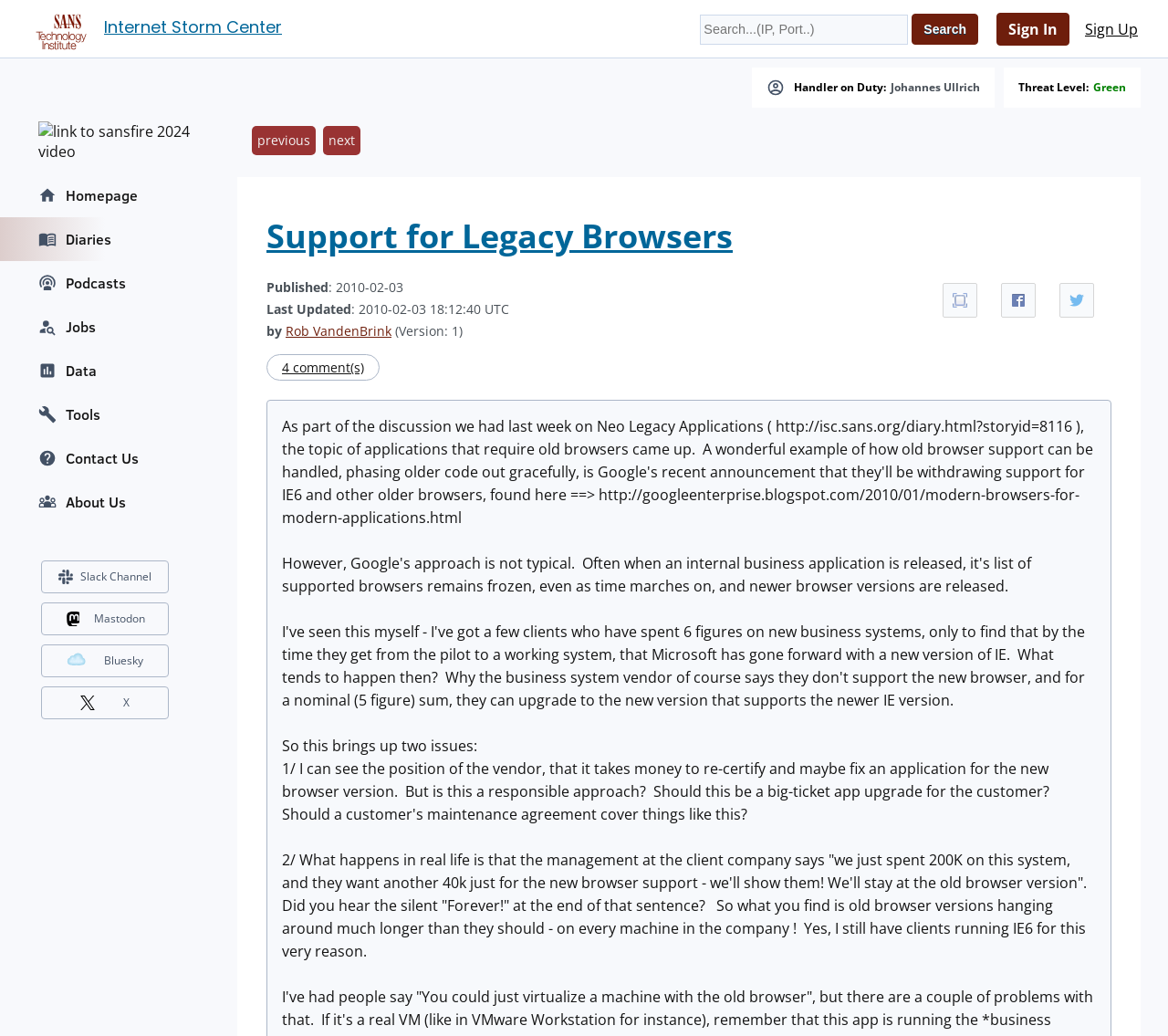Highlight the bounding box coordinates of the element you need to click to perform the following instruction: "View previous page."

[0.216, 0.122, 0.27, 0.15]